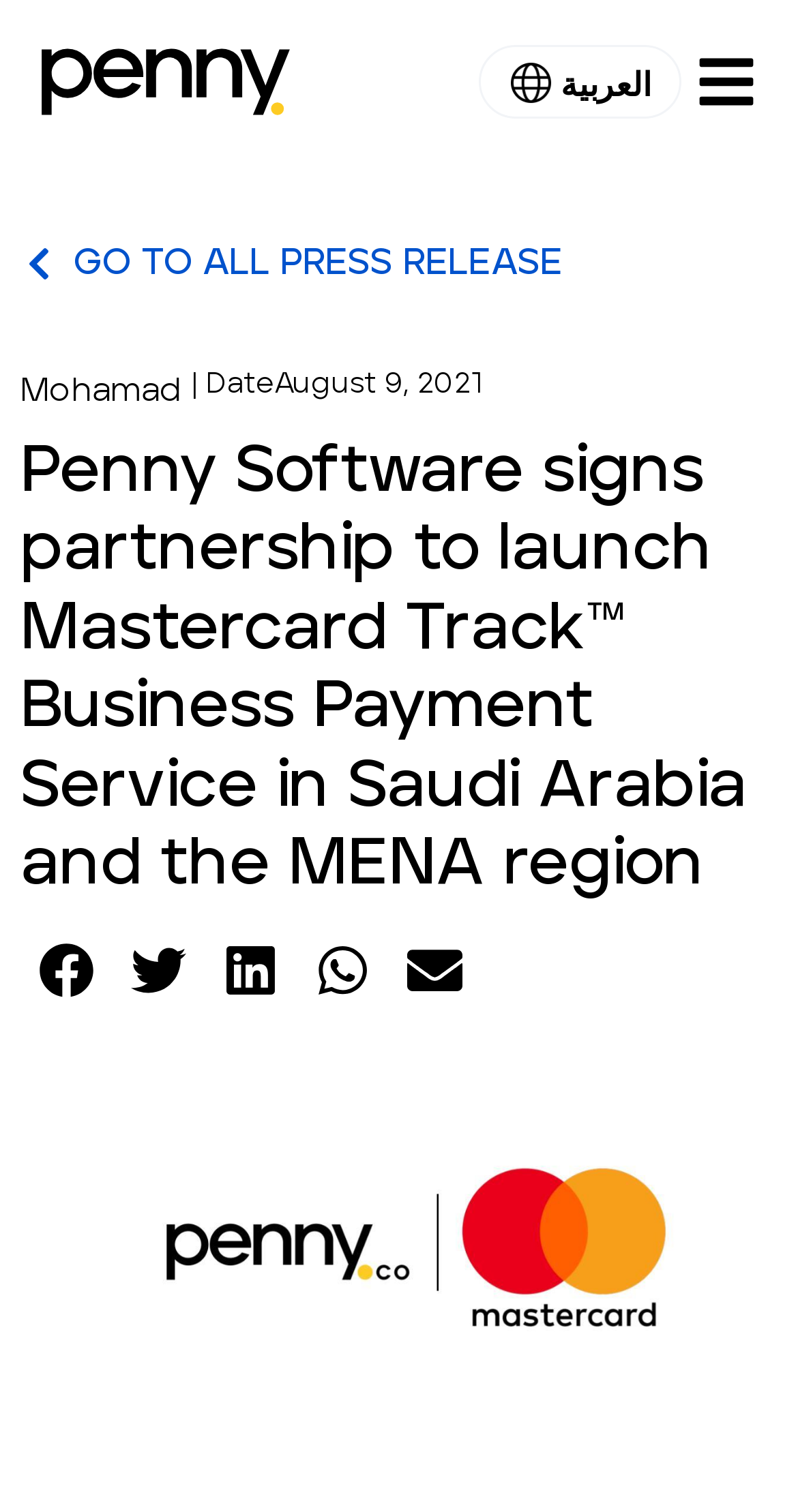Determine the bounding box for the described UI element: "العربية".

[0.603, 0.031, 0.851, 0.077]